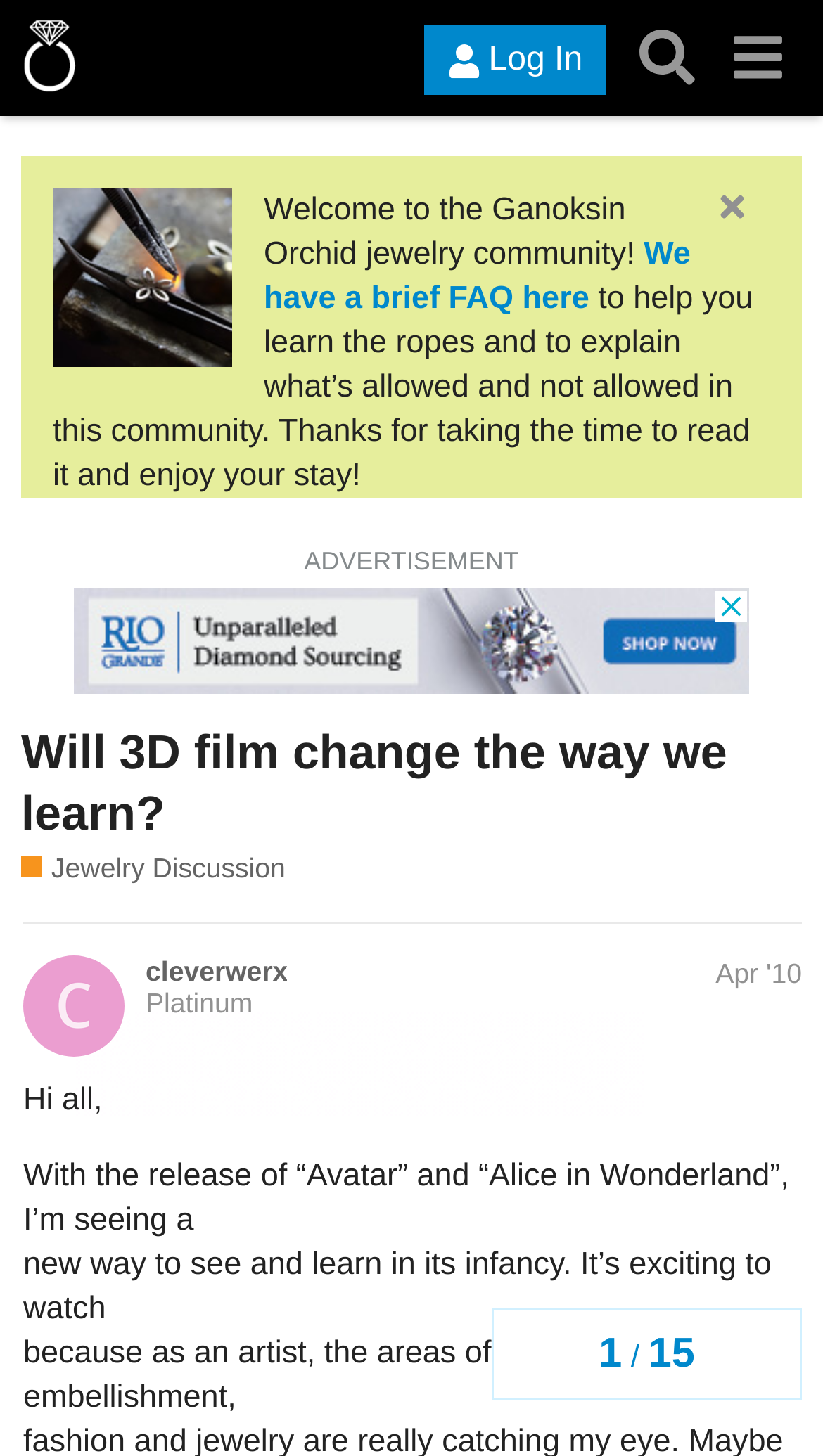Determine the bounding box for the UI element as described: "aria-label="Search" title="Search"". The coordinates should be represented as four float numbers between 0 and 1, formatted as [left, top, right, bottom].

[0.755, 0.009, 0.865, 0.071]